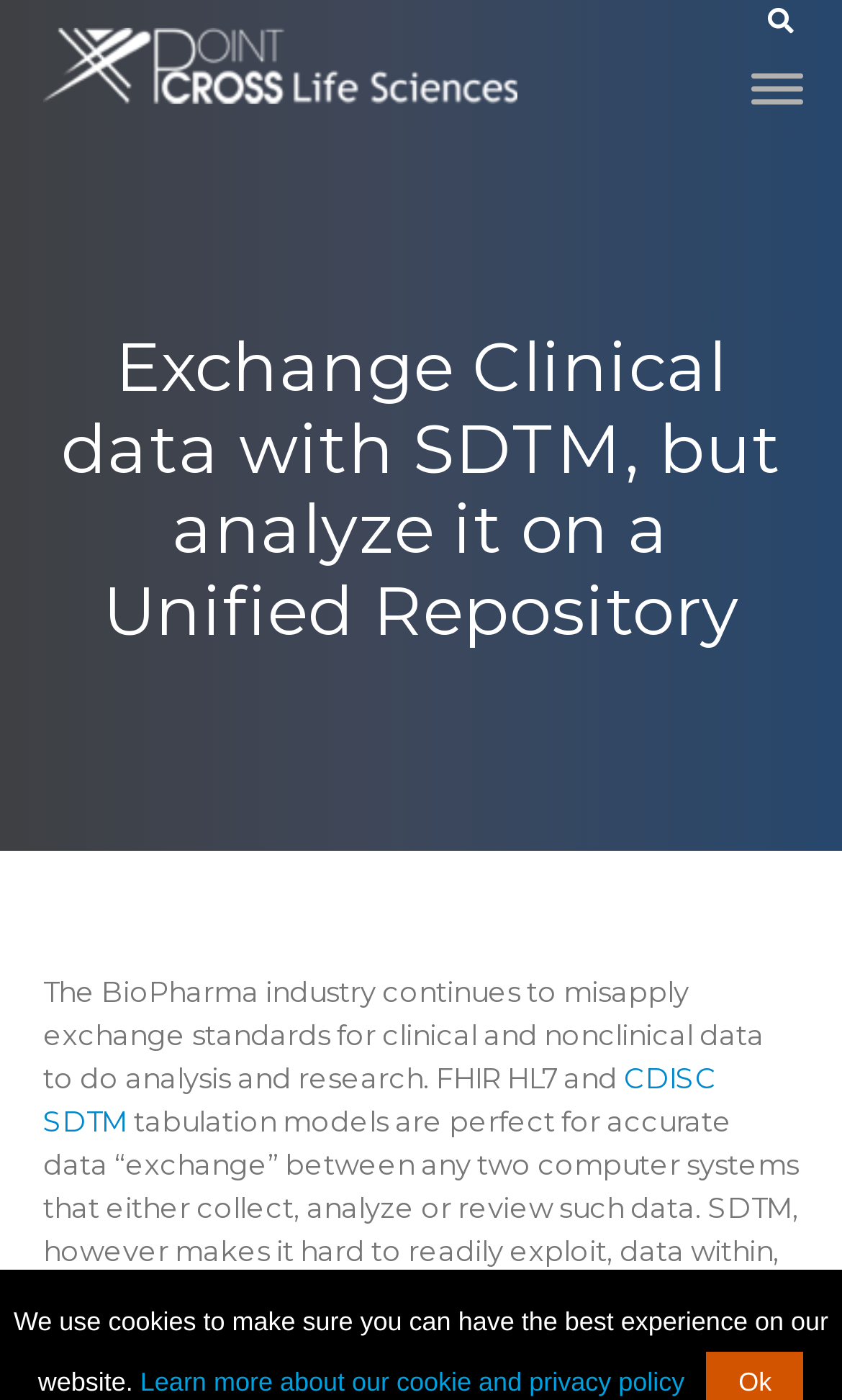Determine the main heading of the webpage and generate its text.

Exchange Clinical data with SDTM, but analyze it on a Unified Repository